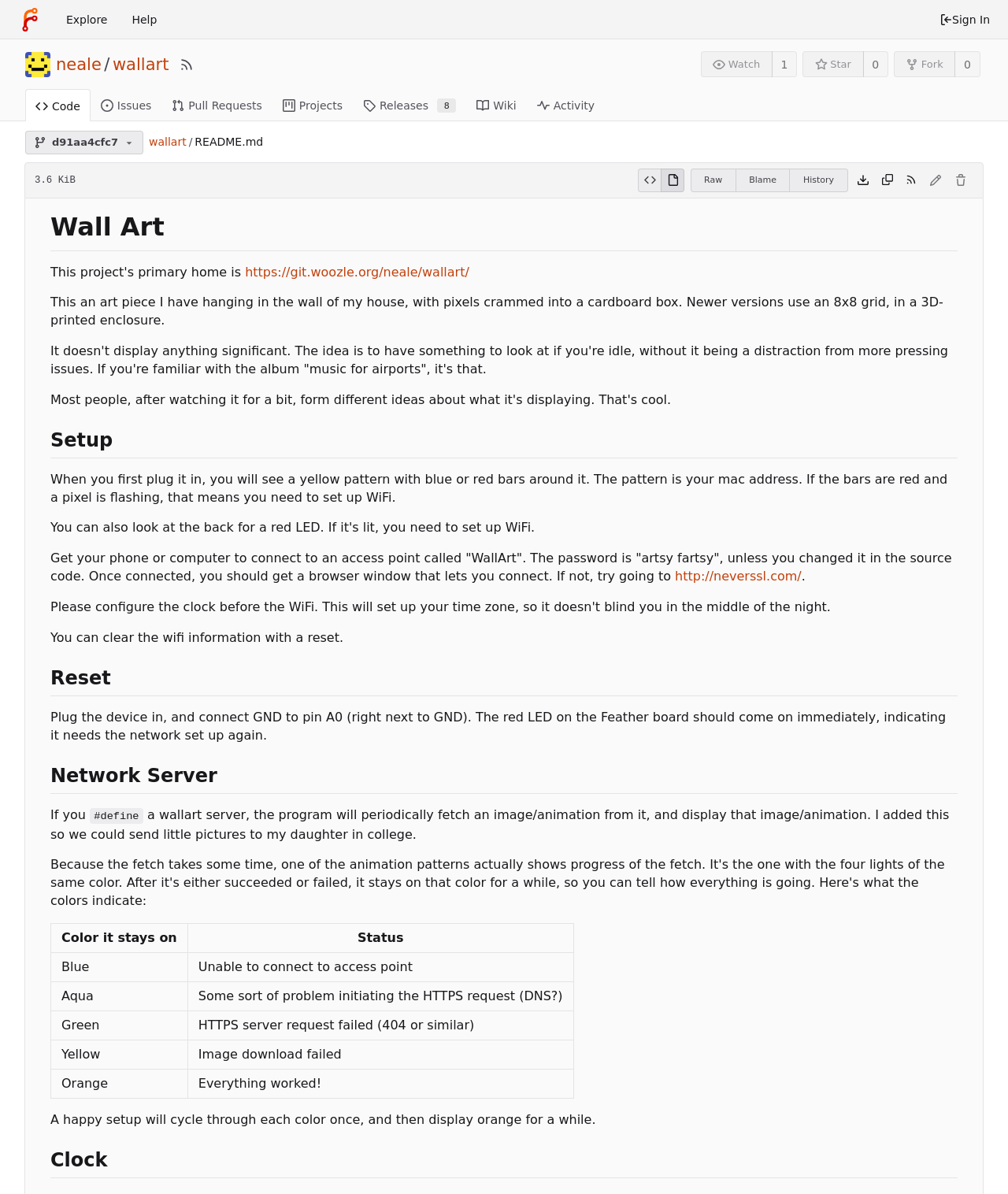Determine the bounding box coordinates of the element that should be clicked to execute the following command: "Click on the 'Home' link".

[0.008, 0.004, 0.052, 0.028]